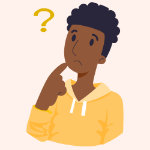What is the character's hair type?
Using the image, elaborate on the answer with as much detail as possible.

The character's hair is described as short and curly, and it is also mentioned to be black in color, which suggests a distinctive hairstyle.